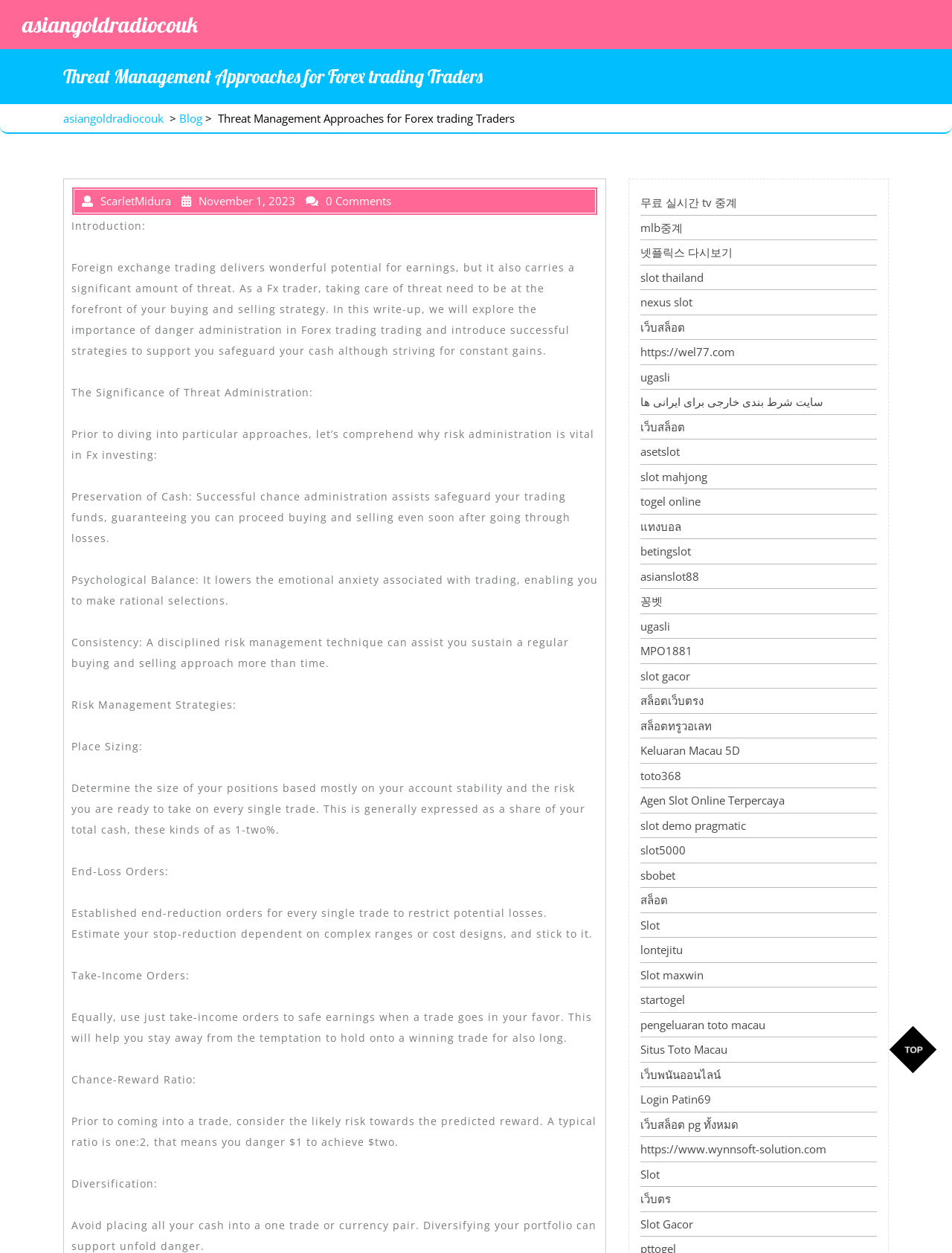Determine the bounding box coordinates for the HTML element described here: "เว็บสล็อต pg ทั้งหมด".

[0.673, 0.891, 0.776, 0.903]